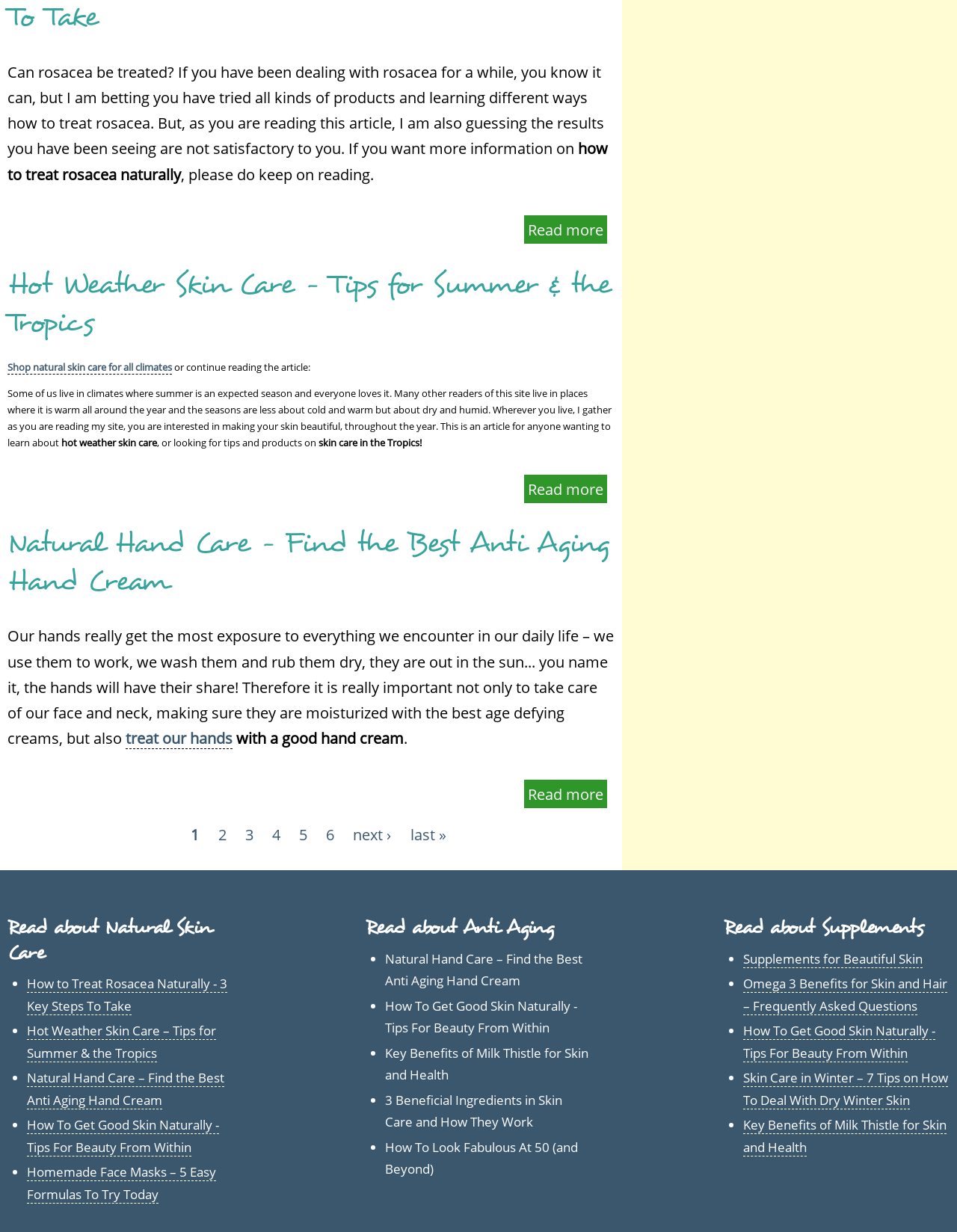Determine the bounding box coordinates of the clickable element to complete this instruction: "Explore Natural Hand Care – Find the Best Anti Aging Hand Cream". Provide the coordinates in the format of four float numbers between 0 and 1, [left, top, right, bottom].

[0.548, 0.633, 0.634, 0.656]